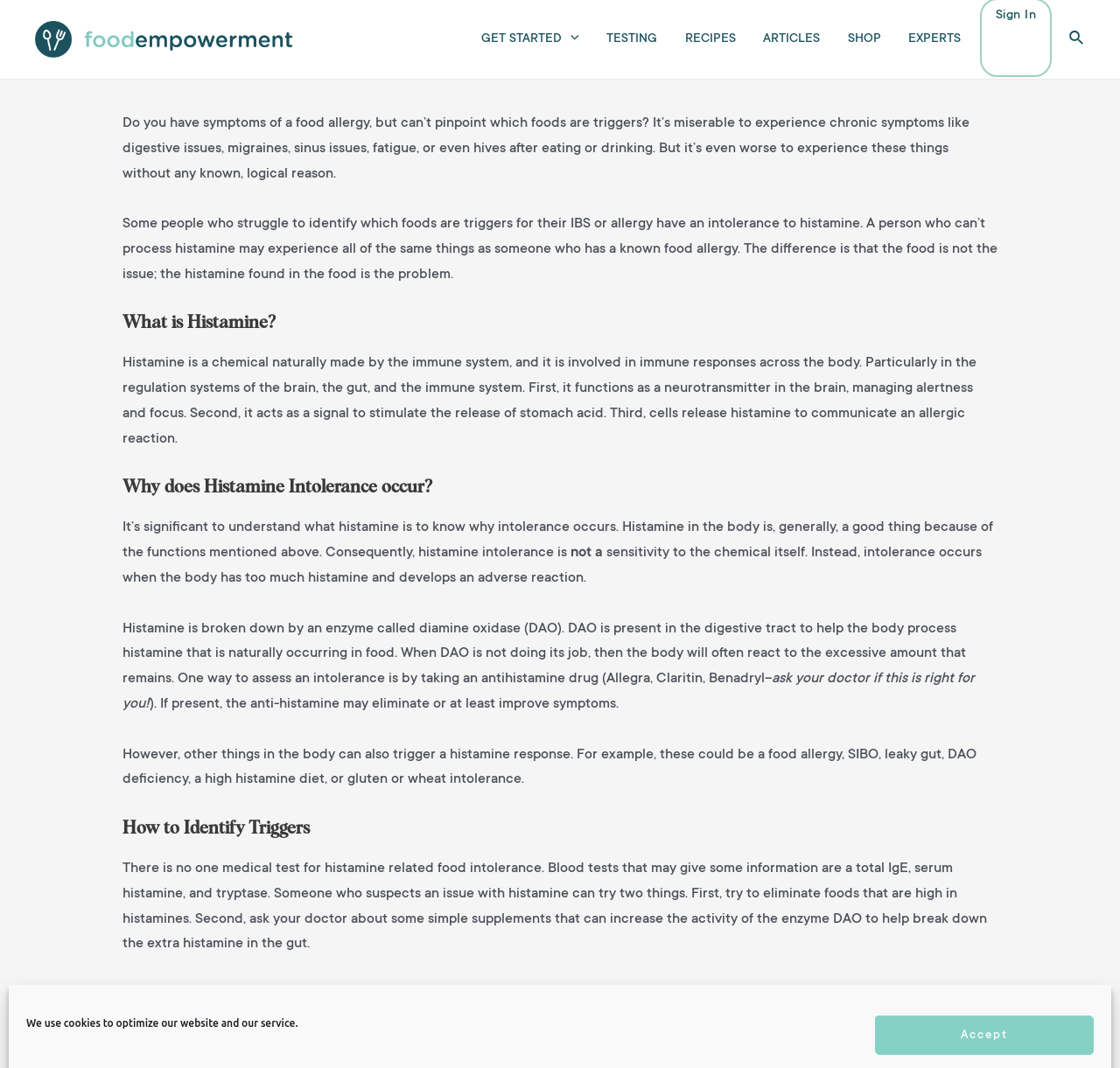Given the description "alt="FoodEmpowerment"", provide the bounding box coordinates of the corresponding UI element.

[0.031, 0.03, 0.266, 0.044]